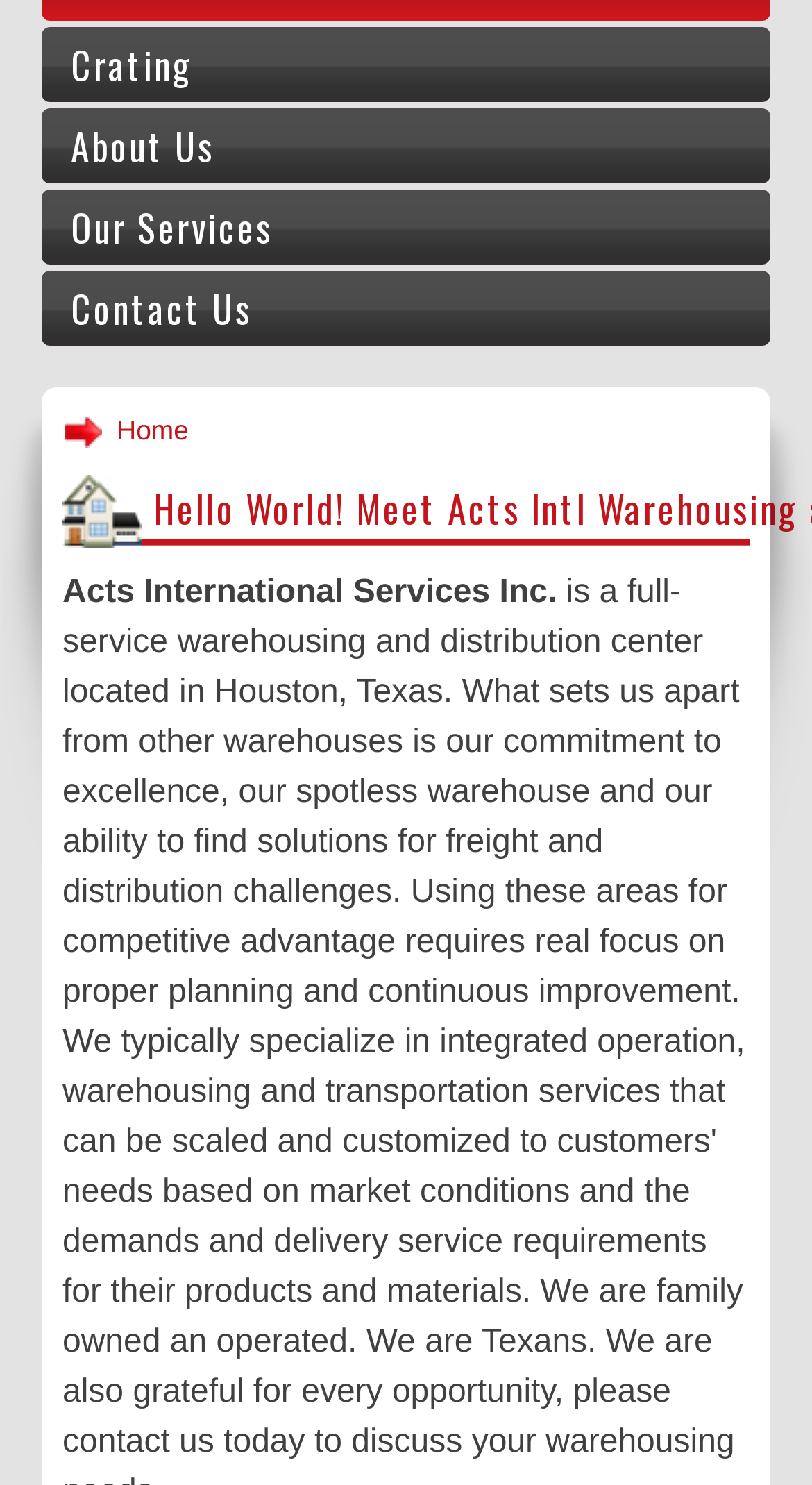Predict the bounding box coordinates of the UI element that matches this description: "Home". The coordinates should be in the format [left, top, right, bottom] with each value between 0 and 1.

[0.144, 0.279, 0.233, 0.3]